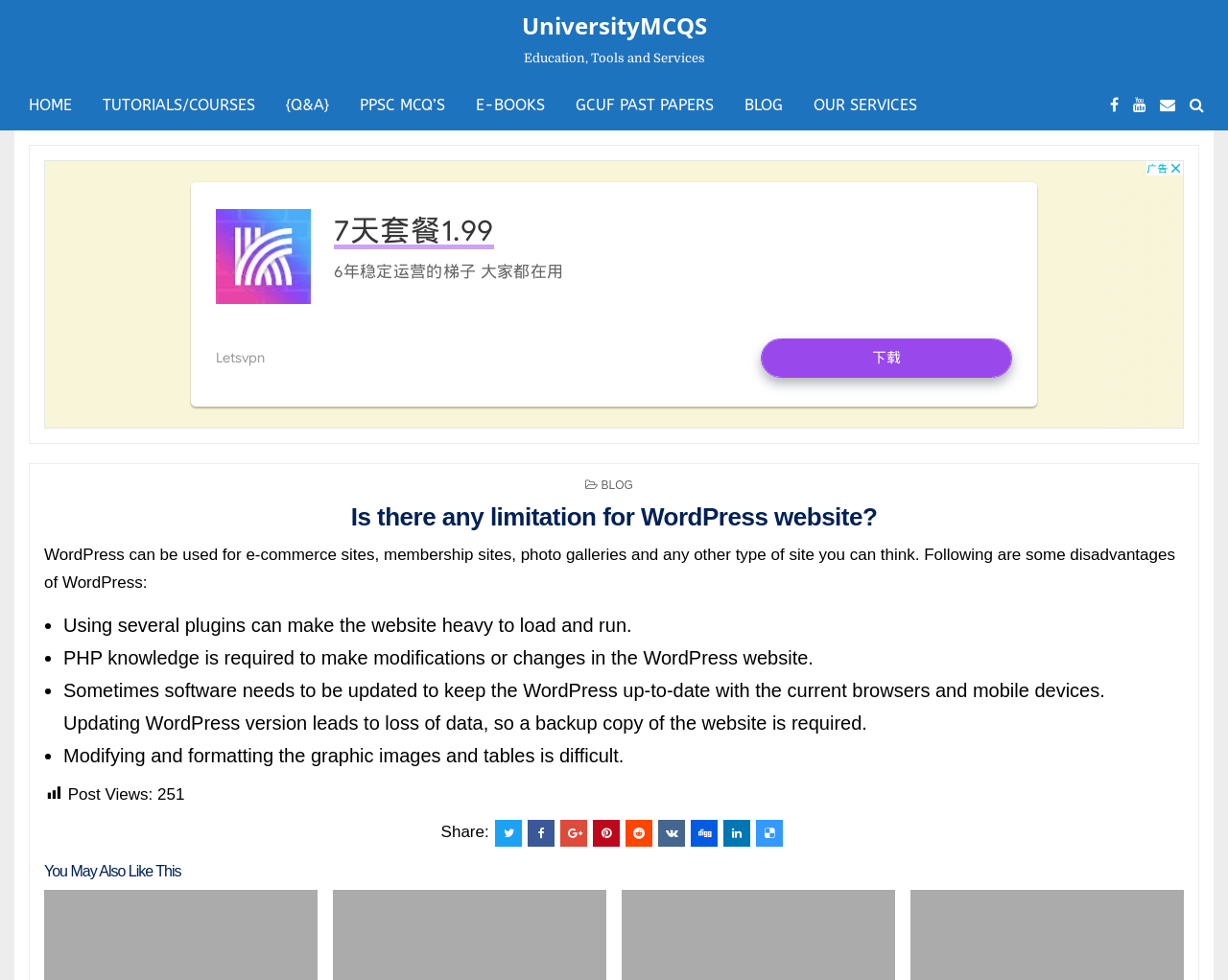With reference to the image, please provide a detailed answer to the following question: What are the types of sites WordPress can be used for?

According to the webpage, WordPress can be used for various types of sites, including e-commerce sites, membership sites, photo galleries, and any other type of site one can think of.